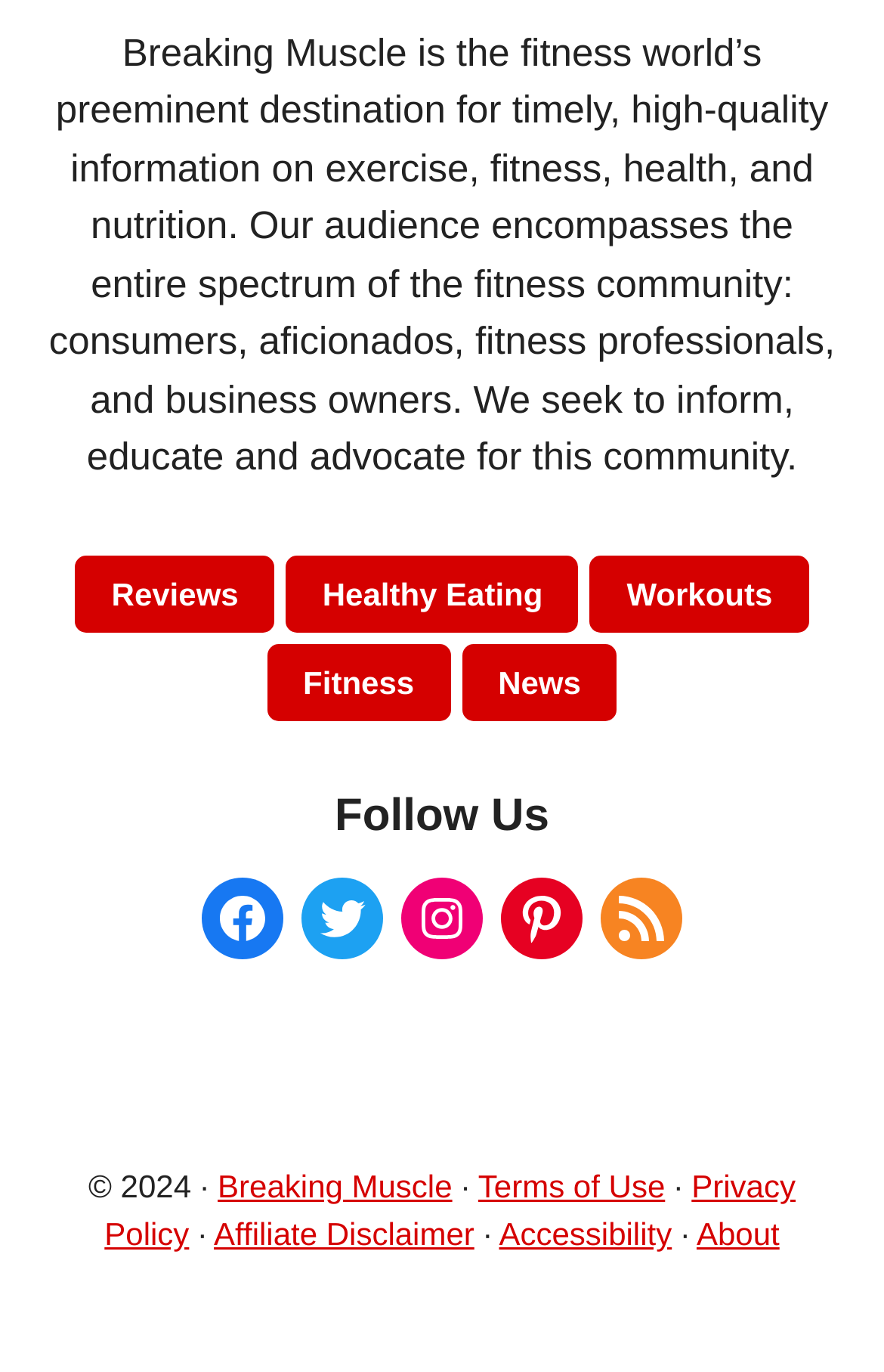Locate the bounding box coordinates of the area that needs to be clicked to fulfill the following instruction: "Follow us on Facebook". The coordinates should be in the format of four float numbers between 0 and 1, namely [left, top, right, bottom].

[0.228, 0.64, 0.321, 0.699]